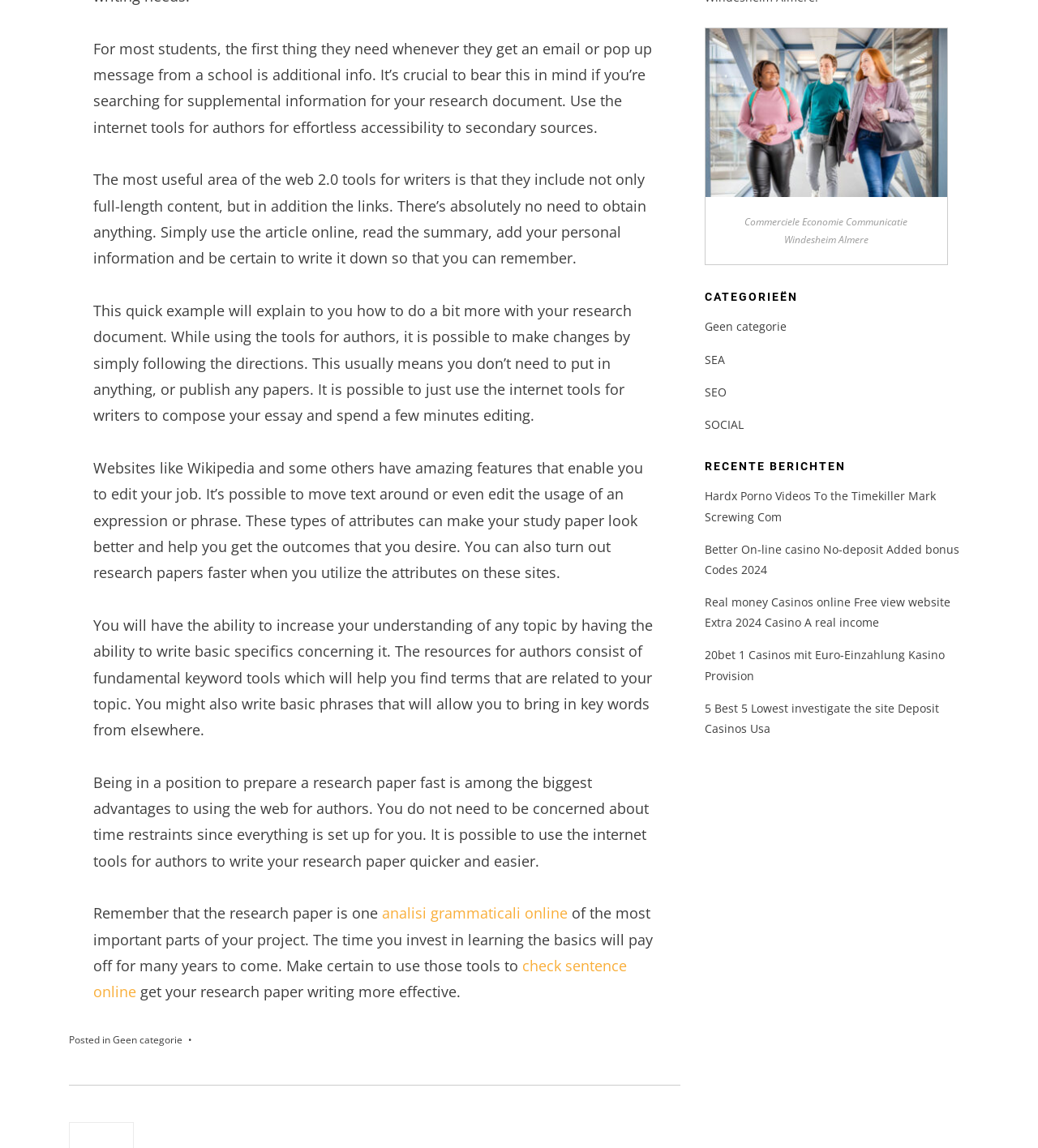Given the description of a UI element: "SOCIAL", identify the bounding box coordinates of the matching element in the webpage screenshot.

[0.679, 0.361, 0.934, 0.379]